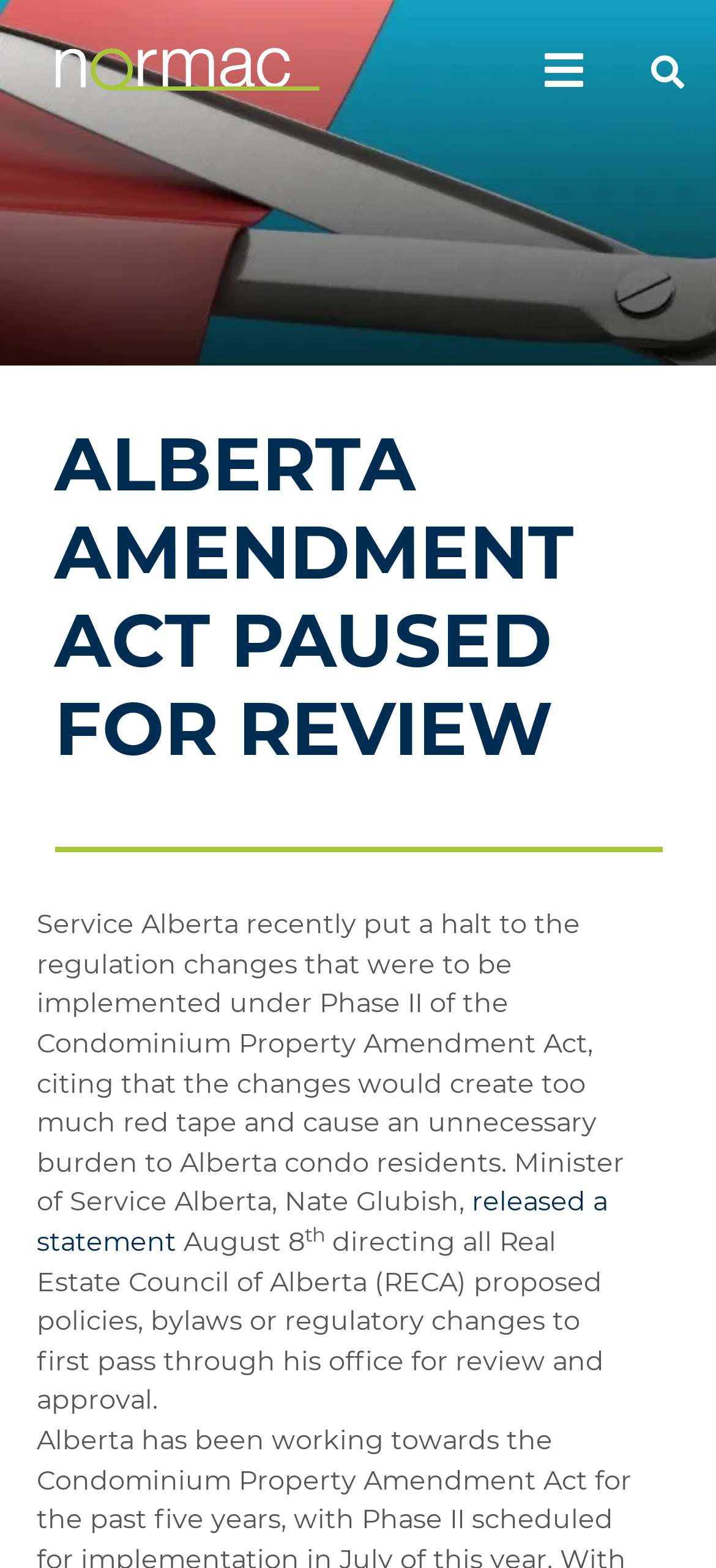Can you identify and provide the main heading of the webpage?

ALBERTA AMENDMENT ACT PAUSED FOR REVIEW